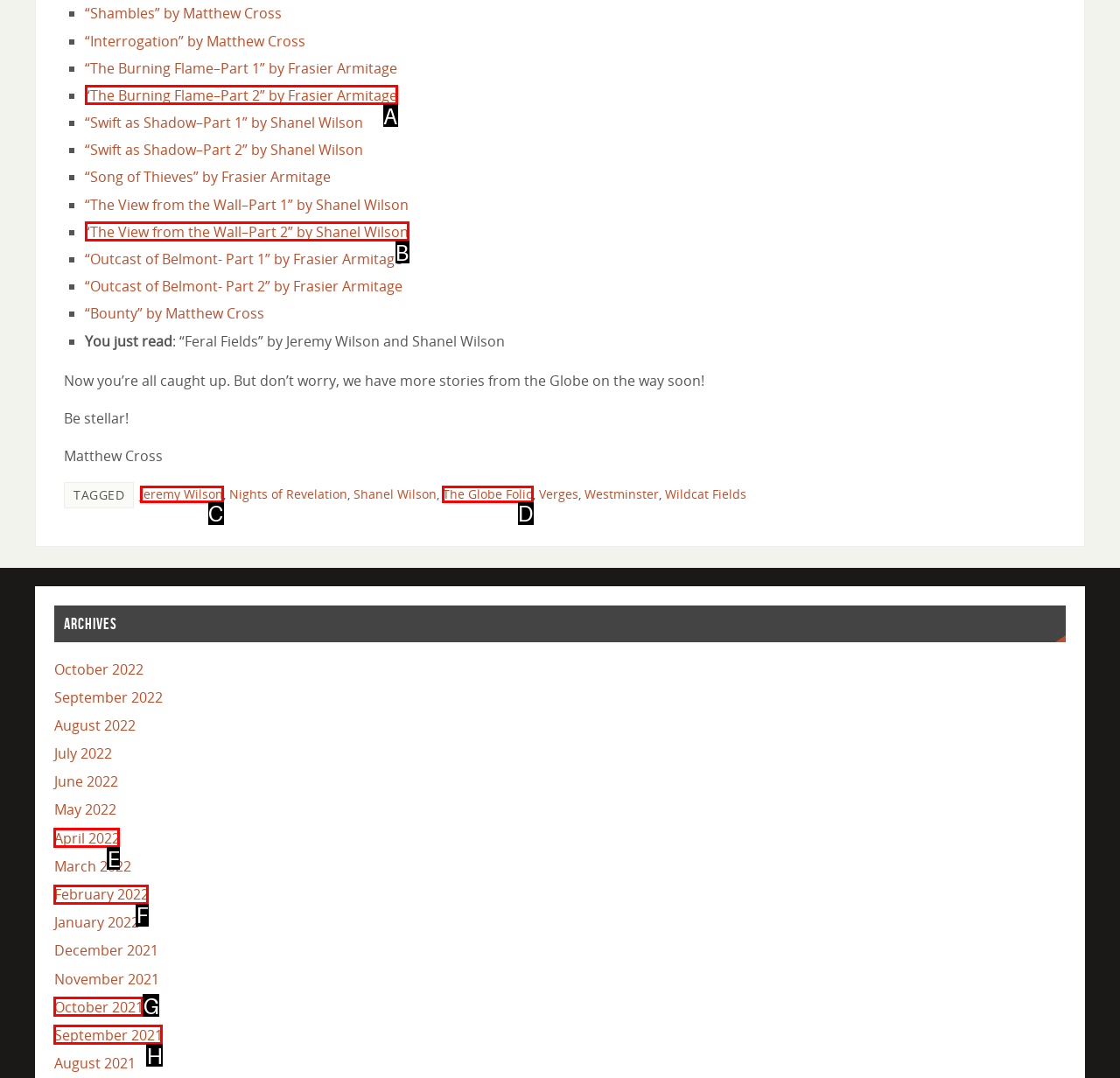Identify the correct UI element to click on to achieve the task: Explore stories from The Globe Folio. Provide the letter of the appropriate element directly from the available choices.

D